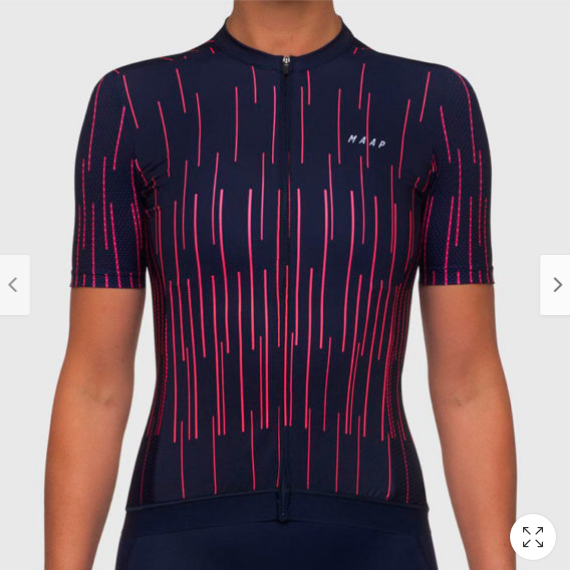Give a meticulous account of what the image depicts.

The image showcases the MAAP Jersey Empire Pro Air Navy for Women, a stylish cycling jersey designed specifically for performance. The jersey features a sleek navy base adorned with striking, vertical lines in pink, providing a modern and dynamic look. It has a short sleeve design and a front zipper, emphasizing both functionality and style. The lightweight materials used in its construction allow for effective airflow, ensuring comfort during rides, while its tailored fit and breathable fabrics make it an excellent choice for cycling enthusiasts. Currently, this product is marked as out of stock, indicating its popularity among cyclists.